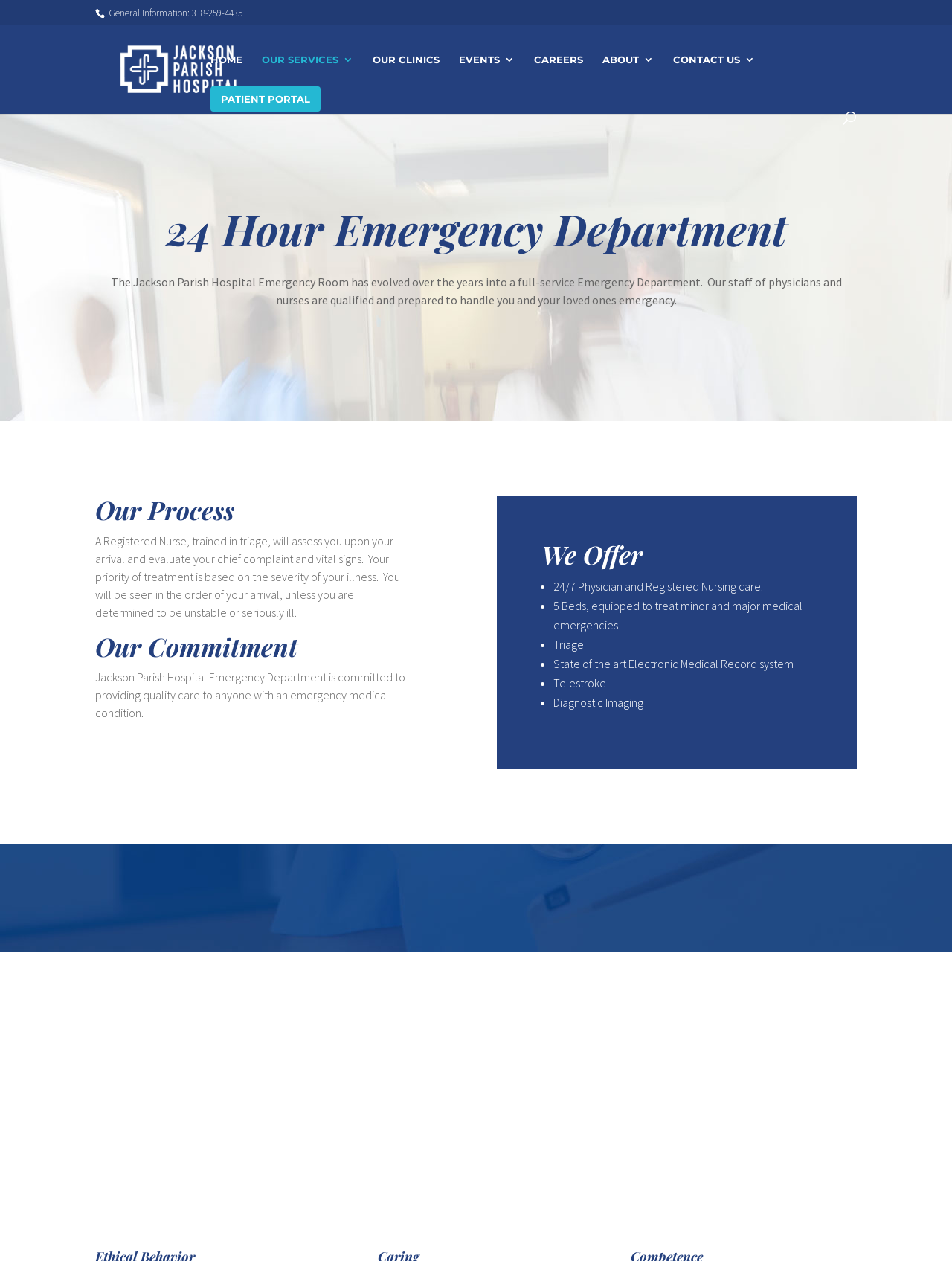Could you specify the bounding box coordinates for the clickable section to complete the following instruction: "Visit the 'OUR SERVICES' page"?

[0.275, 0.043, 0.371, 0.074]